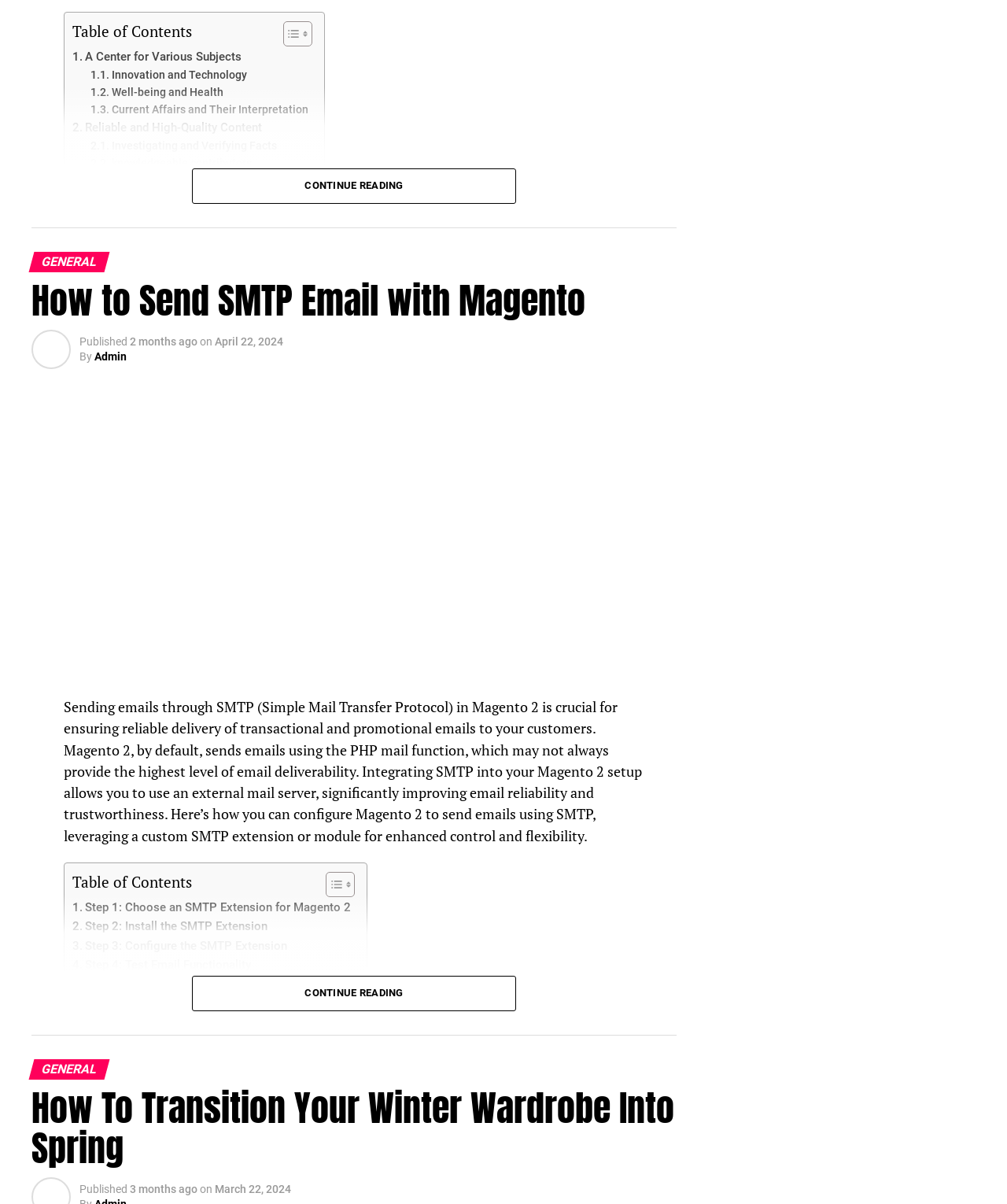Based on the element description: "Well-being and Health", identify the UI element and provide its bounding box coordinates. Use four float numbers between 0 and 1, [left, top, right, bottom].

[0.09, 0.07, 0.222, 0.084]